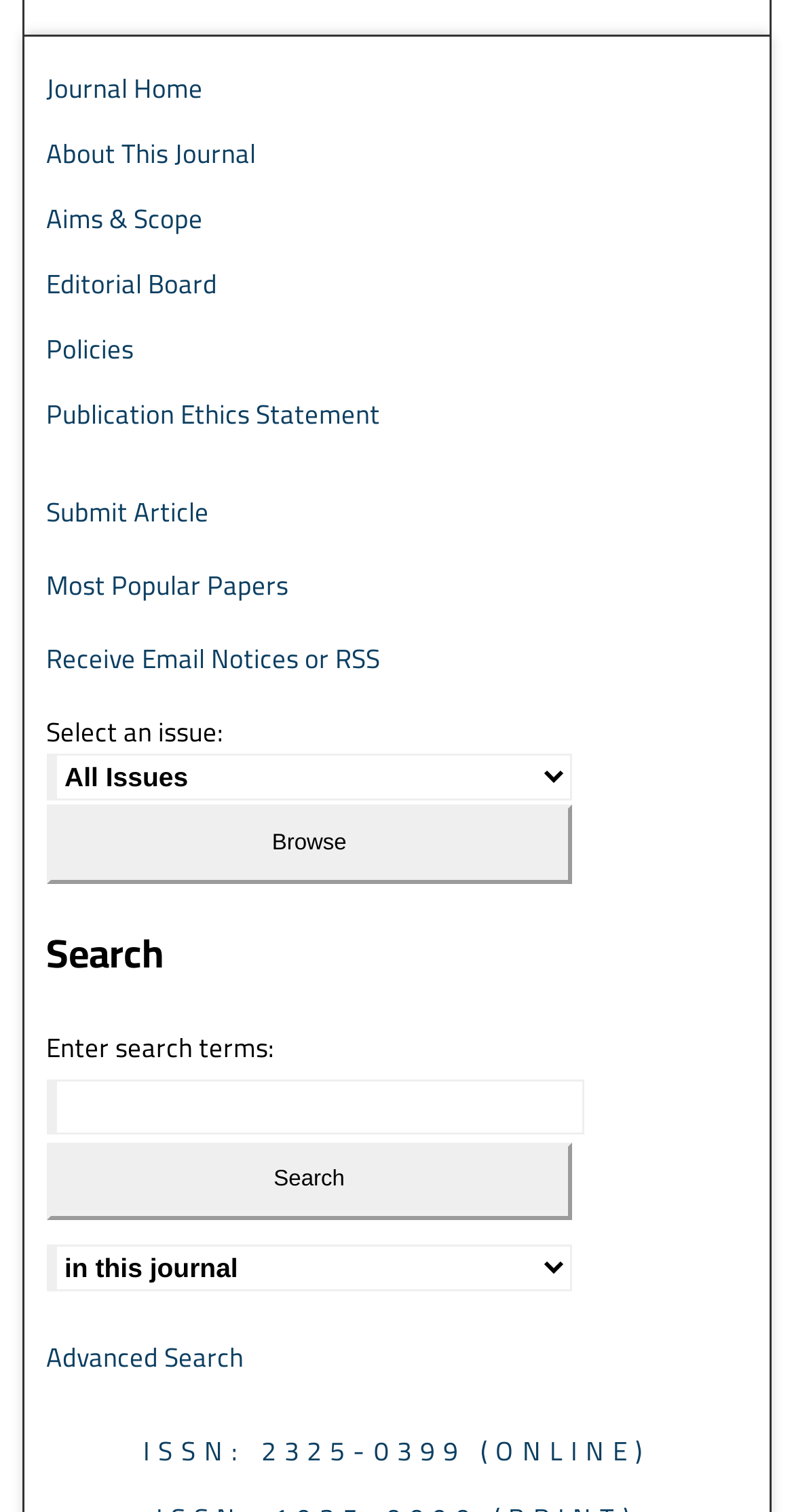What is the ISSN number for the online version?
Answer the question with a single word or phrase, referring to the image.

2325-0399